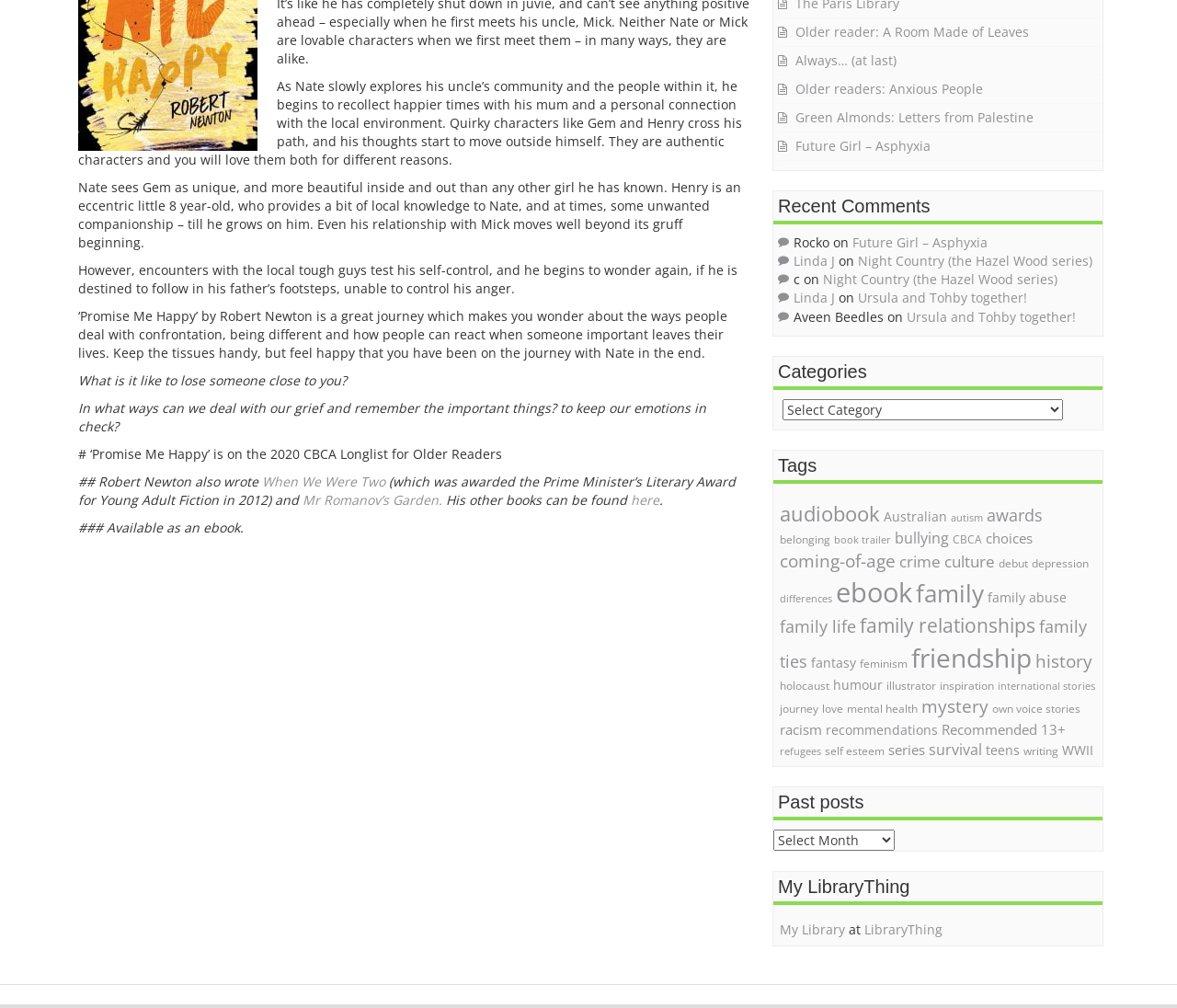Identify the bounding box of the UI element that matches this description: "audiobook".

[0.662, 0.495, 0.748, 0.523]